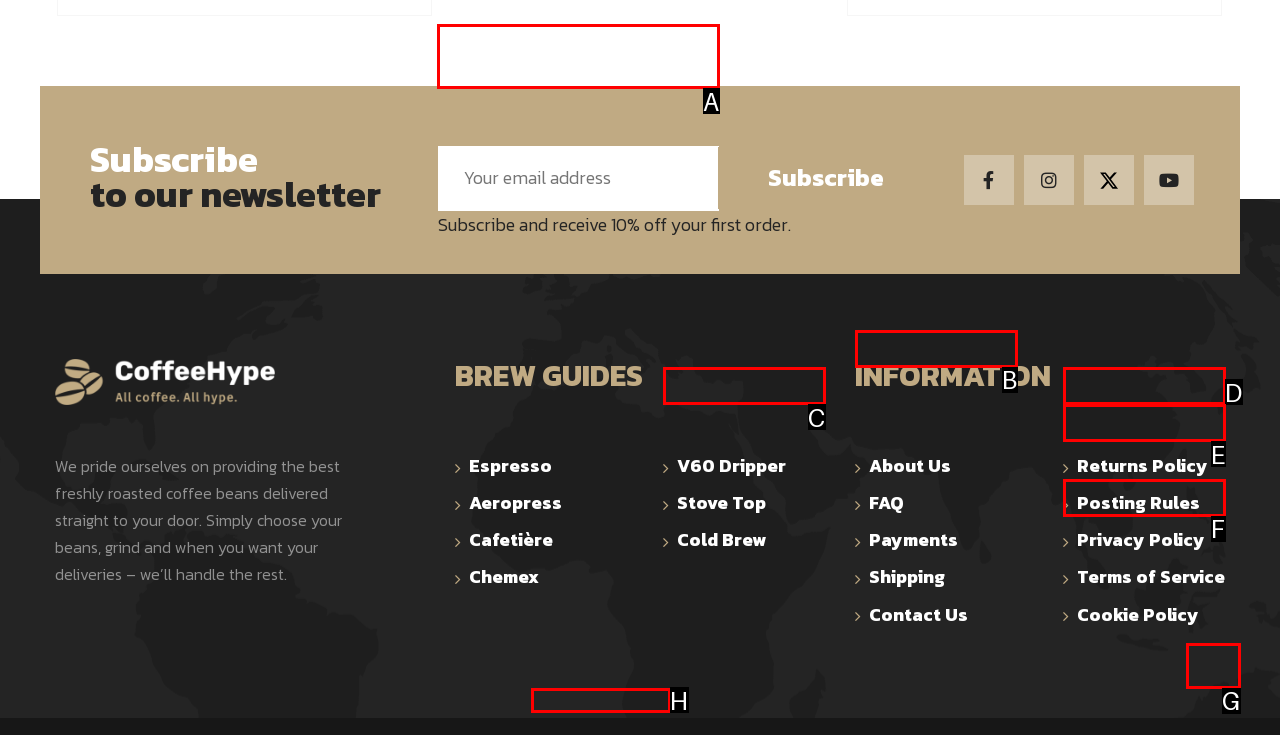For the task: Ask the community, tell me the letter of the option you should click. Answer with the letter alone.

None